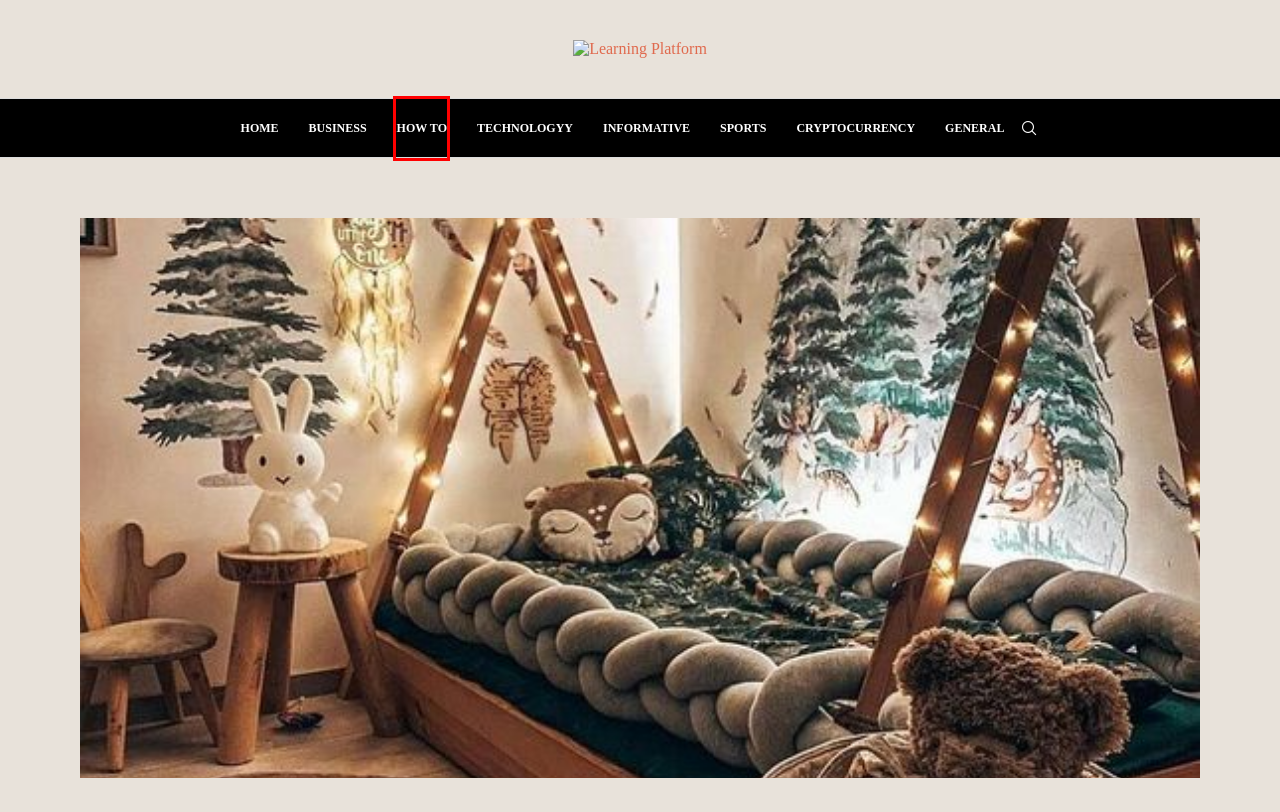With the provided screenshot showing a webpage and a red bounding box, determine which webpage description best fits the new page that appears after clicking the element inside the red box. Here are the options:
A. Blogers | Learning Platform
B. Cryptocurrency Archives - Learning Platform
C. Technologyy Archives - Learning Platform
D. General Archives - Learning Platform
E. How To Archives - Learning Platform
F. Sports Archives - Learning Platform
G. Business Archives - Learning Platform
H. Informative Archives - Learning Platform

E